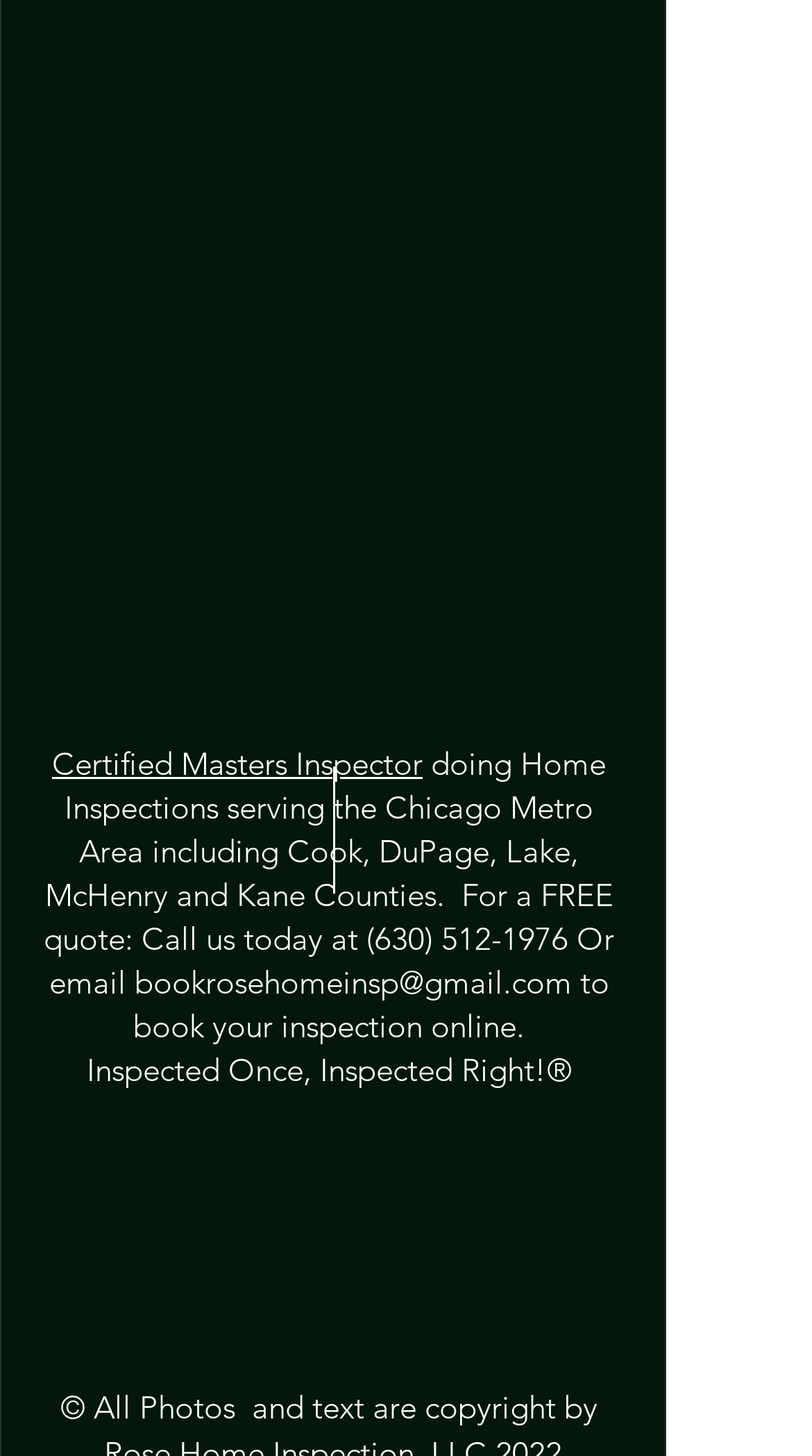What social media platforms does the company have?
Please elaborate on the answer to the question with detailed information.

The company has a social bar with links to various social media platforms, including Instagram, TikTok, Pinterest, Twitter, LinkedIn, Facebook, and Yelp, which are mentioned in the list element with ID 103 and its child link elements.